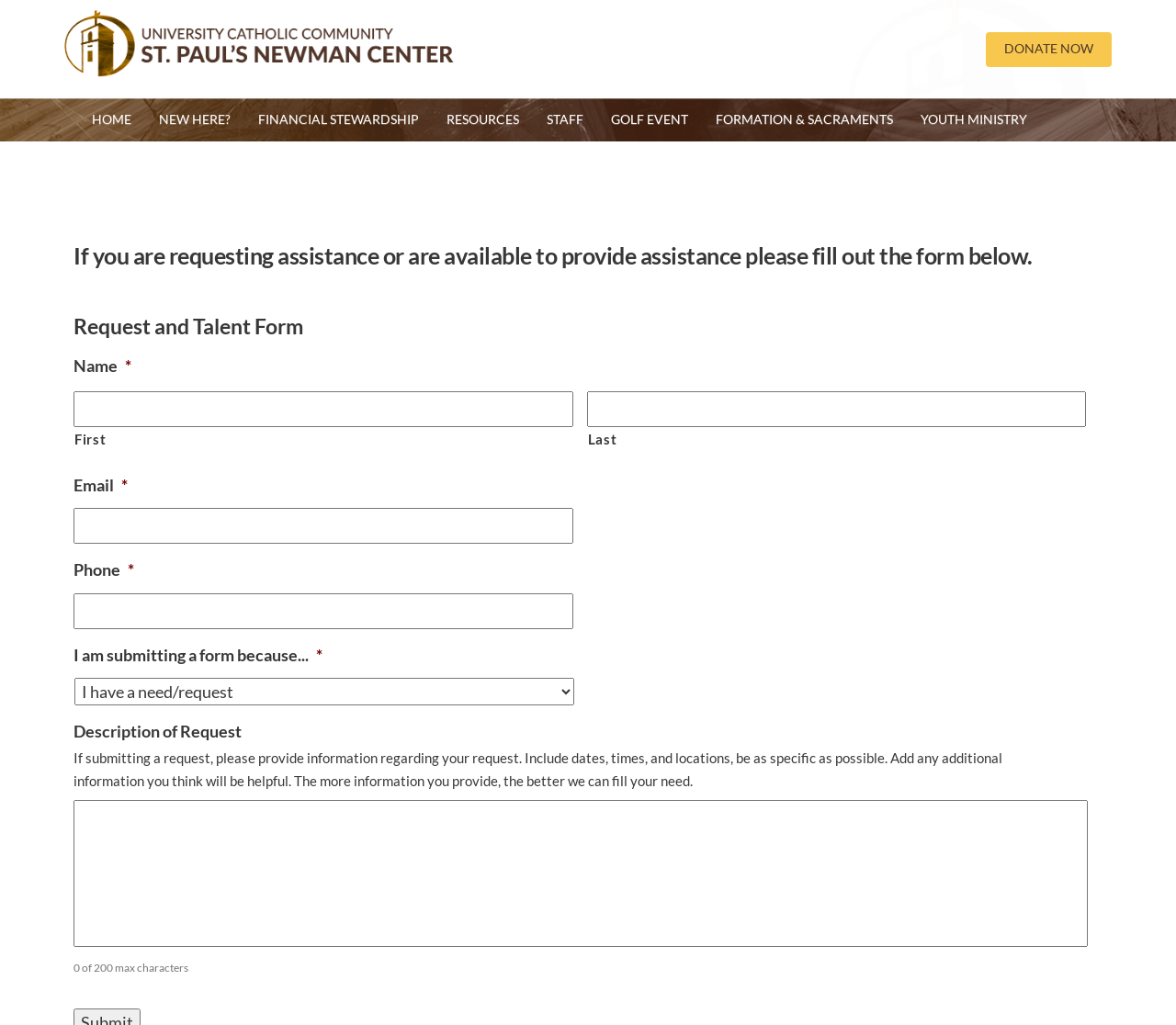Reply to the question with a single word or phrase:
What is the purpose of the 'DONATE NOW' button?

To donate